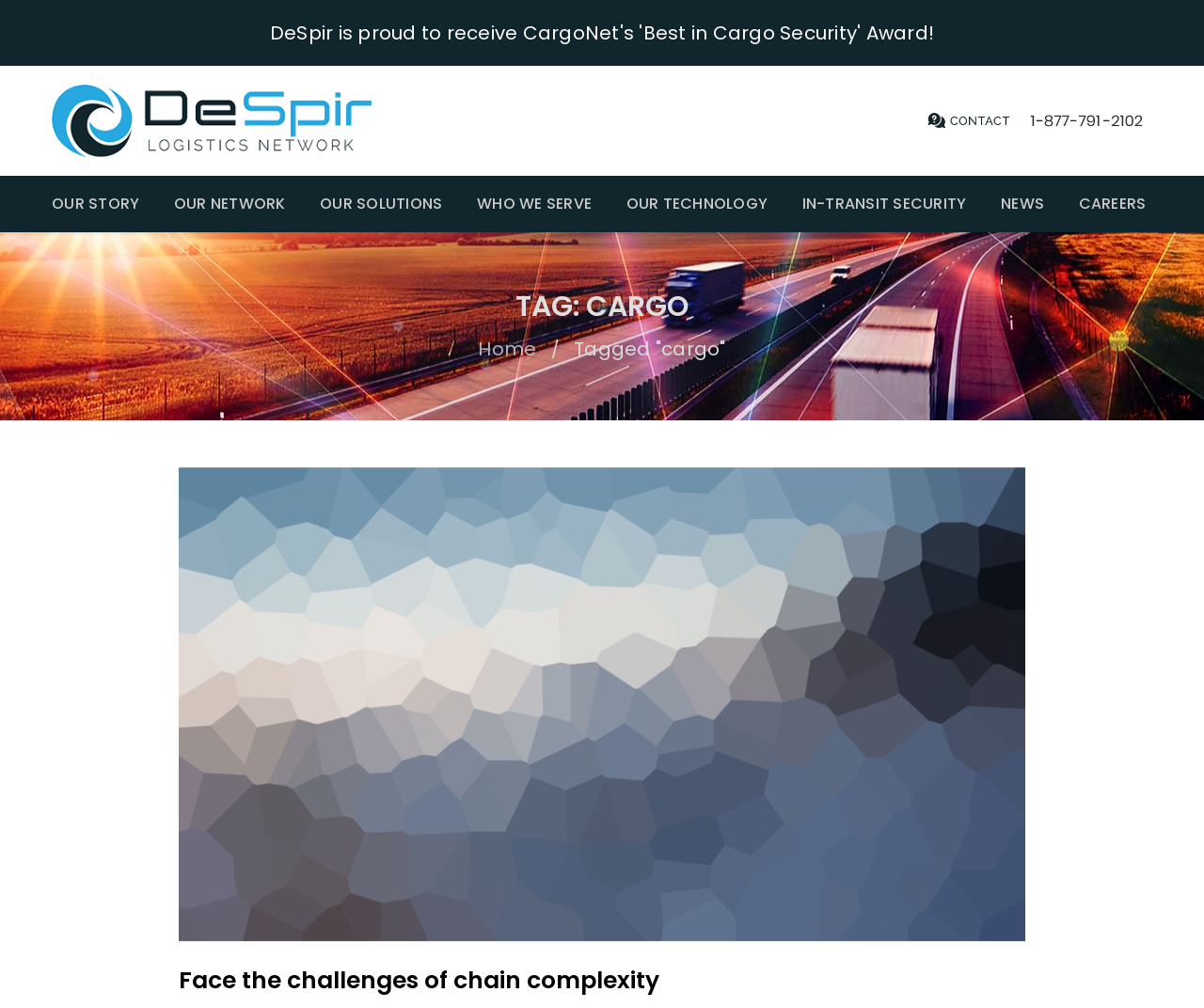Give a succinct answer to this question in a single word or phrase: 
What is the name of the logistics company?

DeSpir Logistics